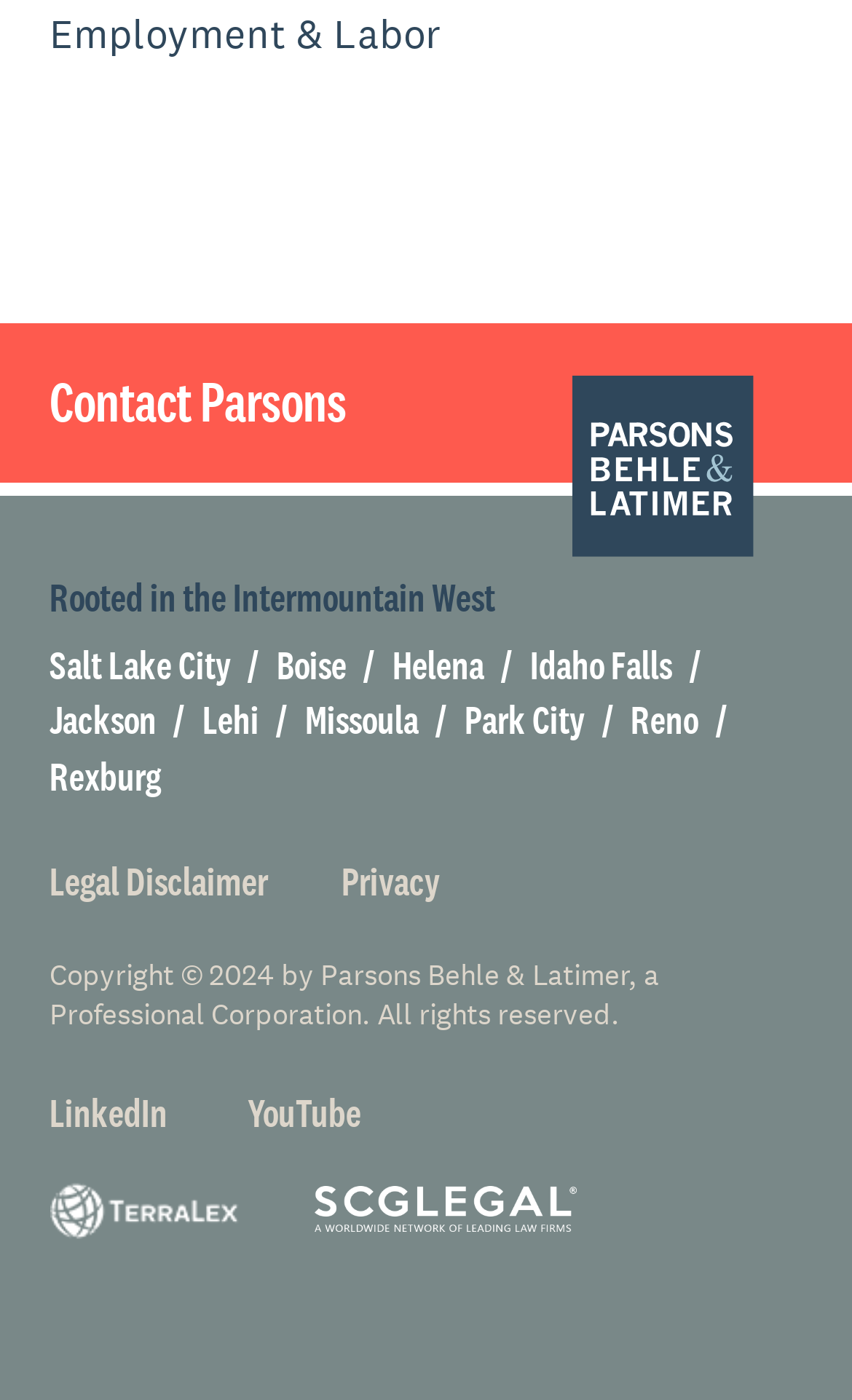What is the copyright year of the webpage?
Provide a detailed and well-explained answer to the question.

I found the copyright year by looking at the StaticText element with the text 'Copyright © 2024 by Parsons Behle & Latimer, a Professional Corporation. All rights reserved.' which is located at the bottom of the webpage.